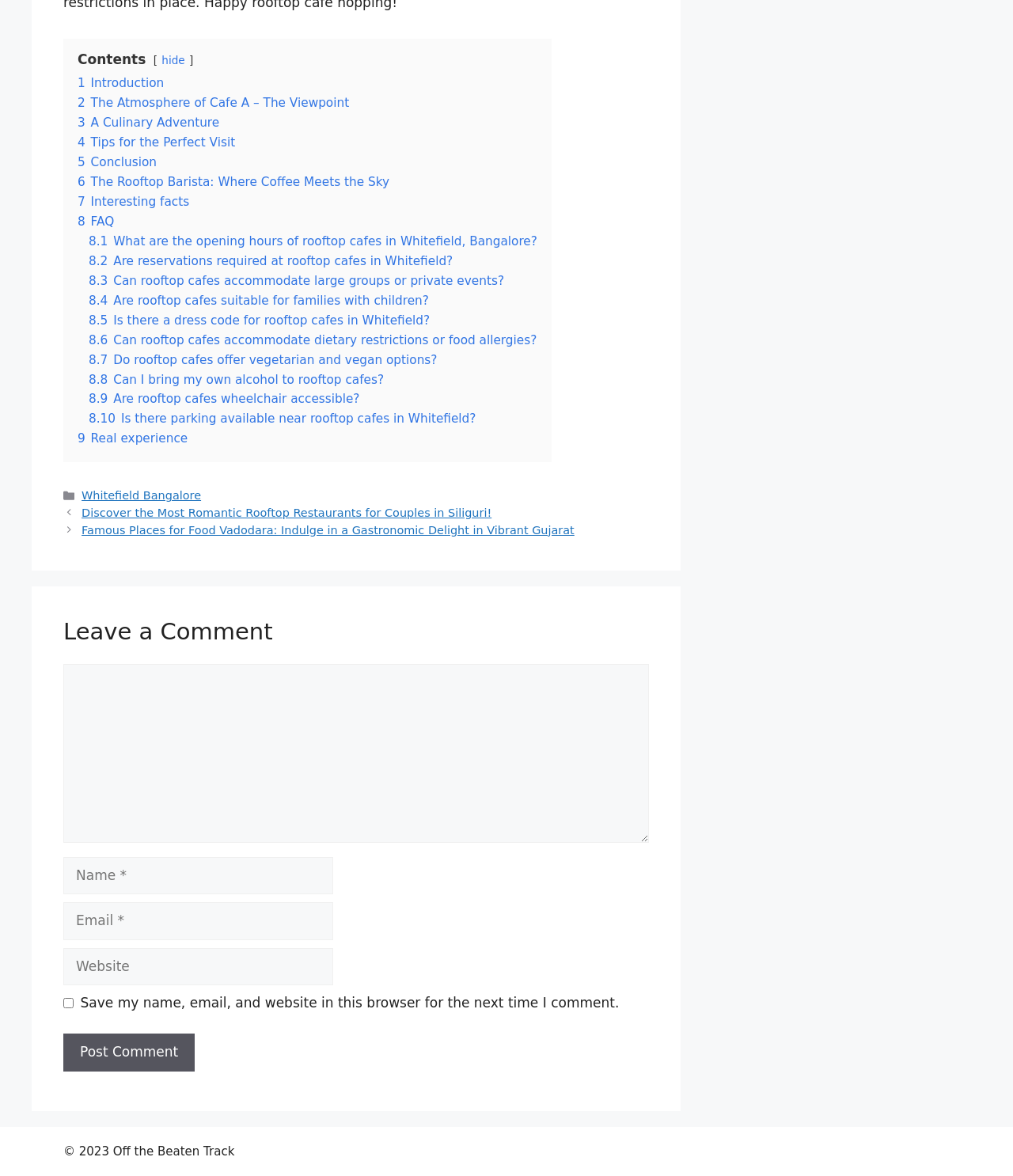Please determine the bounding box coordinates of the element to click in order to execute the following instruction: "Click on the '1 Introduction' link". The coordinates should be four float numbers between 0 and 1, specified as [left, top, right, bottom].

[0.077, 0.065, 0.162, 0.077]